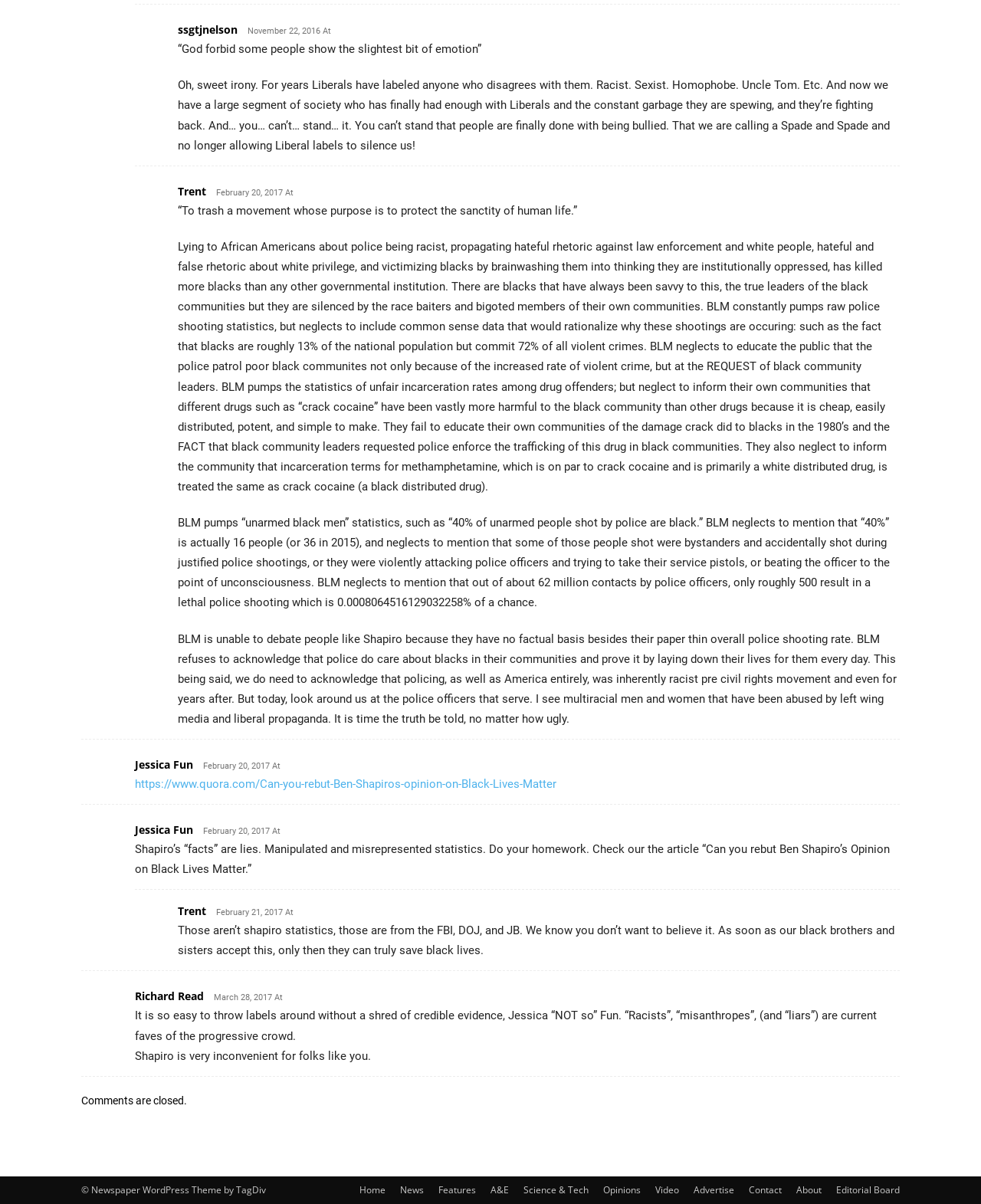Specify the bounding box coordinates of the area to click in order to follow the given instruction: "Click the 'Contact' link."

[0.763, 0.983, 0.797, 0.994]